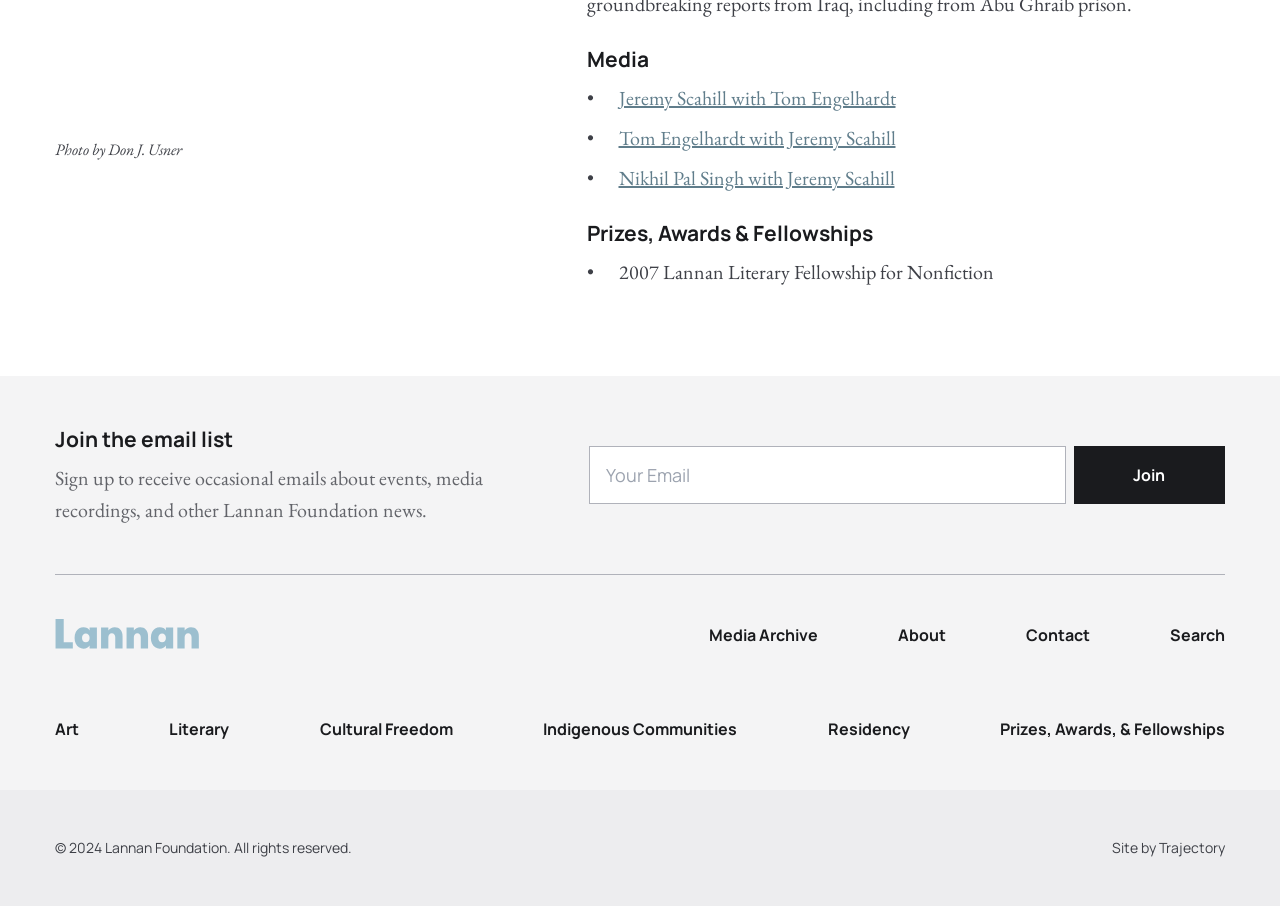Find the bounding box coordinates for the HTML element specified by: "WordPress Themes".

None